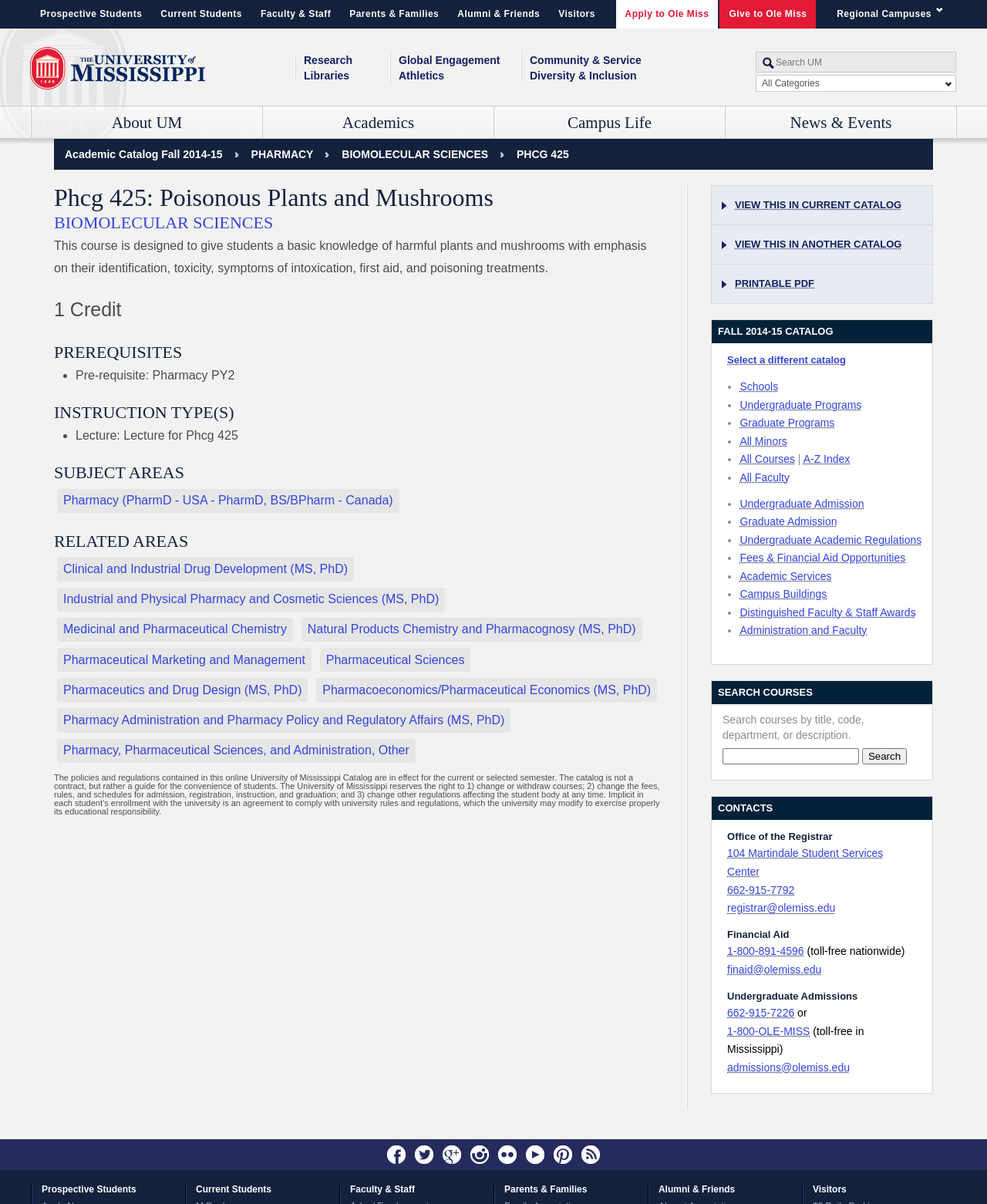What are the main sections of the university's website?
Please answer the question as detailed as possible based on the image.

The webpage has a navigation menu with headings such as 'About UM', 'Academics', 'Campus Life', 'News & Events', and 'Research', which suggests that these are the main sections of the university's website.